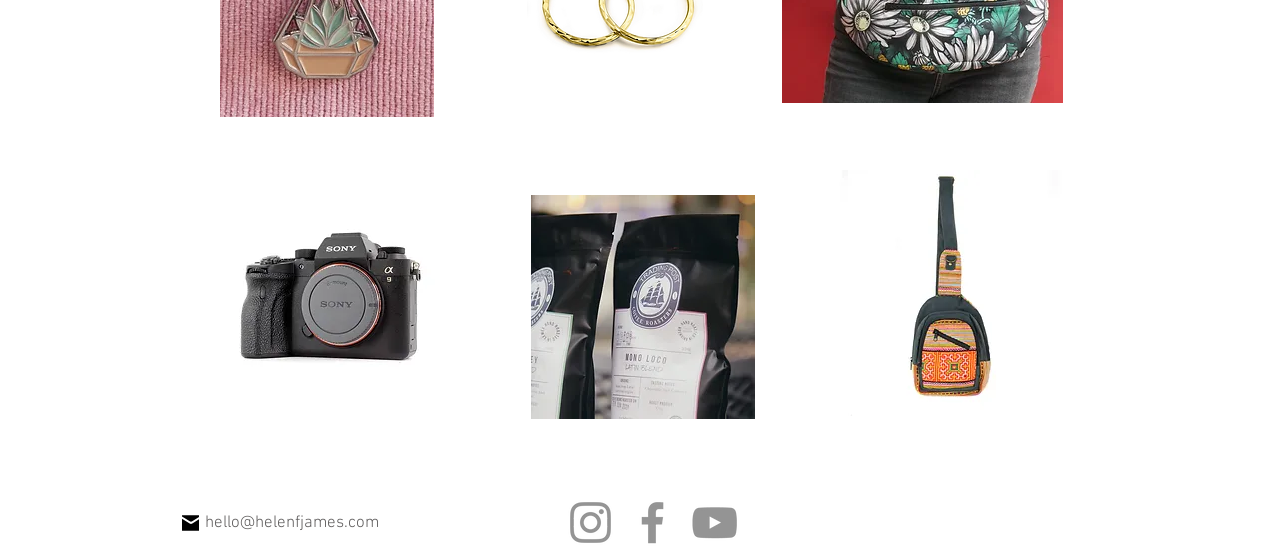What is the email address provided on the webpage?
Please provide a comprehensive answer based on the contents of the image.

I found a link element with the text 'hello@helenfjames.com', which is an email address provided on the webpage.